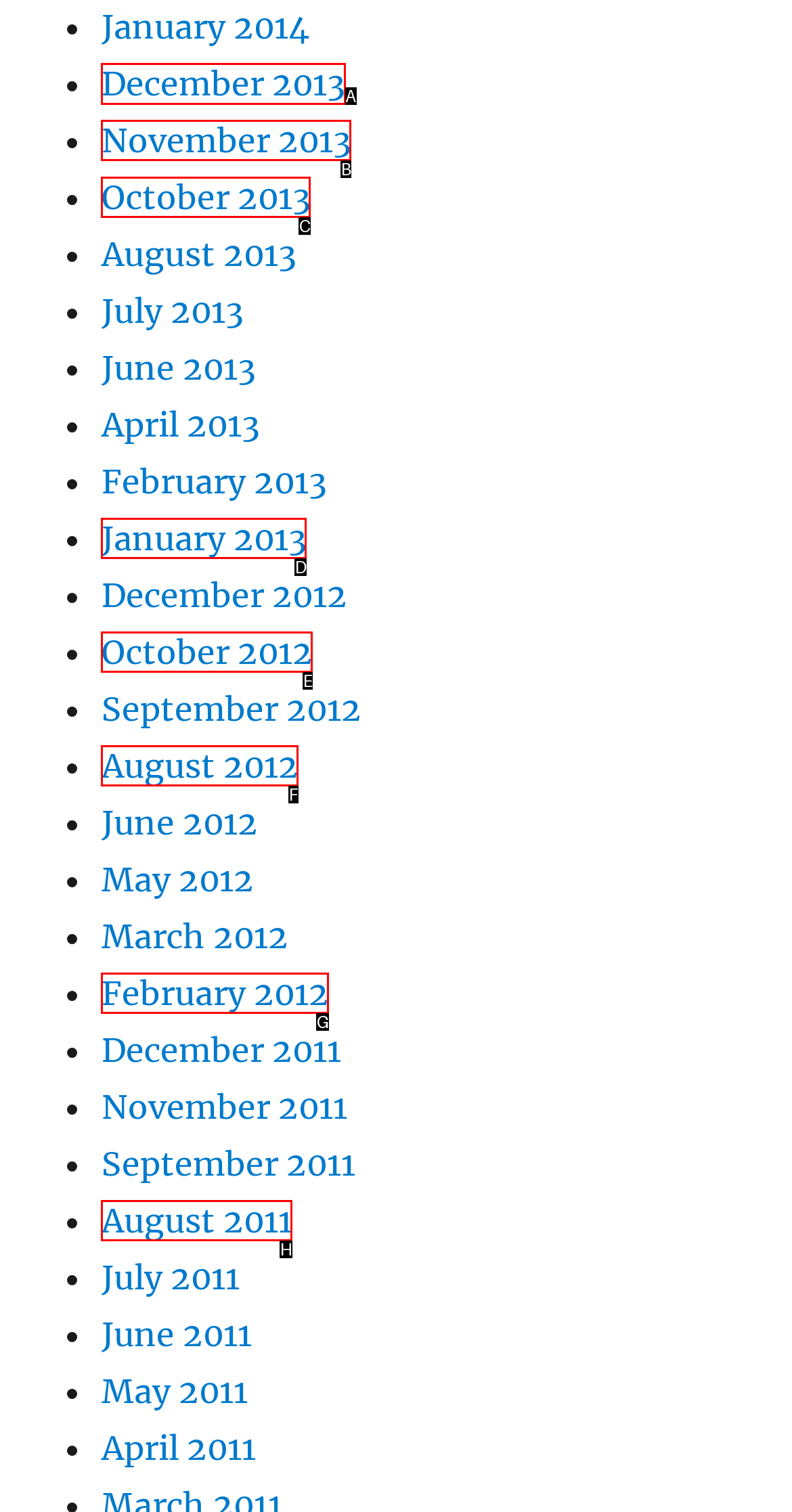Tell me which letter corresponds to the UI element that should be clicked to fulfill this instruction: view December 2013
Answer using the letter of the chosen option directly.

A